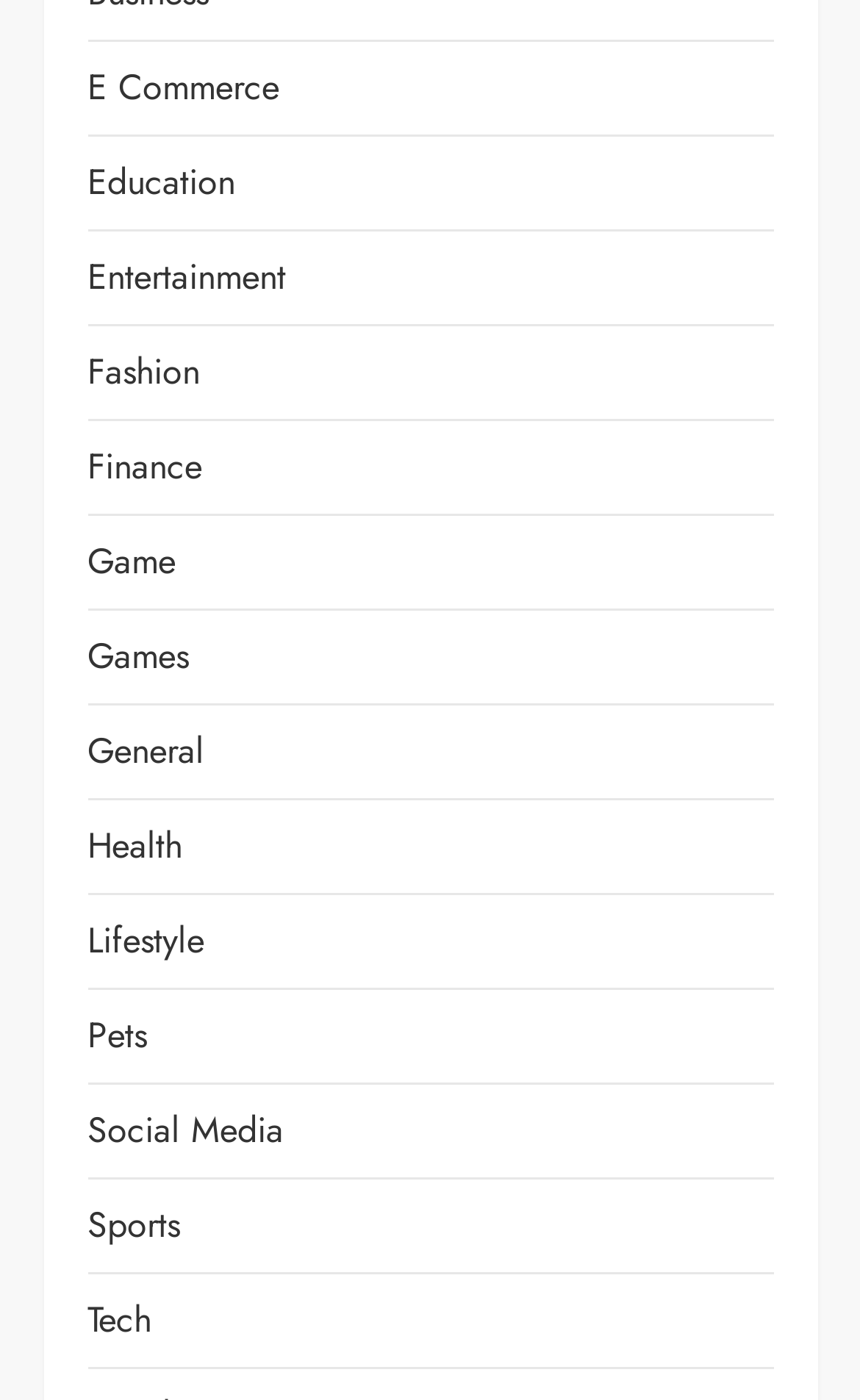Pinpoint the bounding box coordinates of the area that should be clicked to complete the following instruction: "Explore Entertainment". The coordinates must be given as four float numbers between 0 and 1, i.e., [left, top, right, bottom].

[0.101, 0.176, 0.332, 0.22]